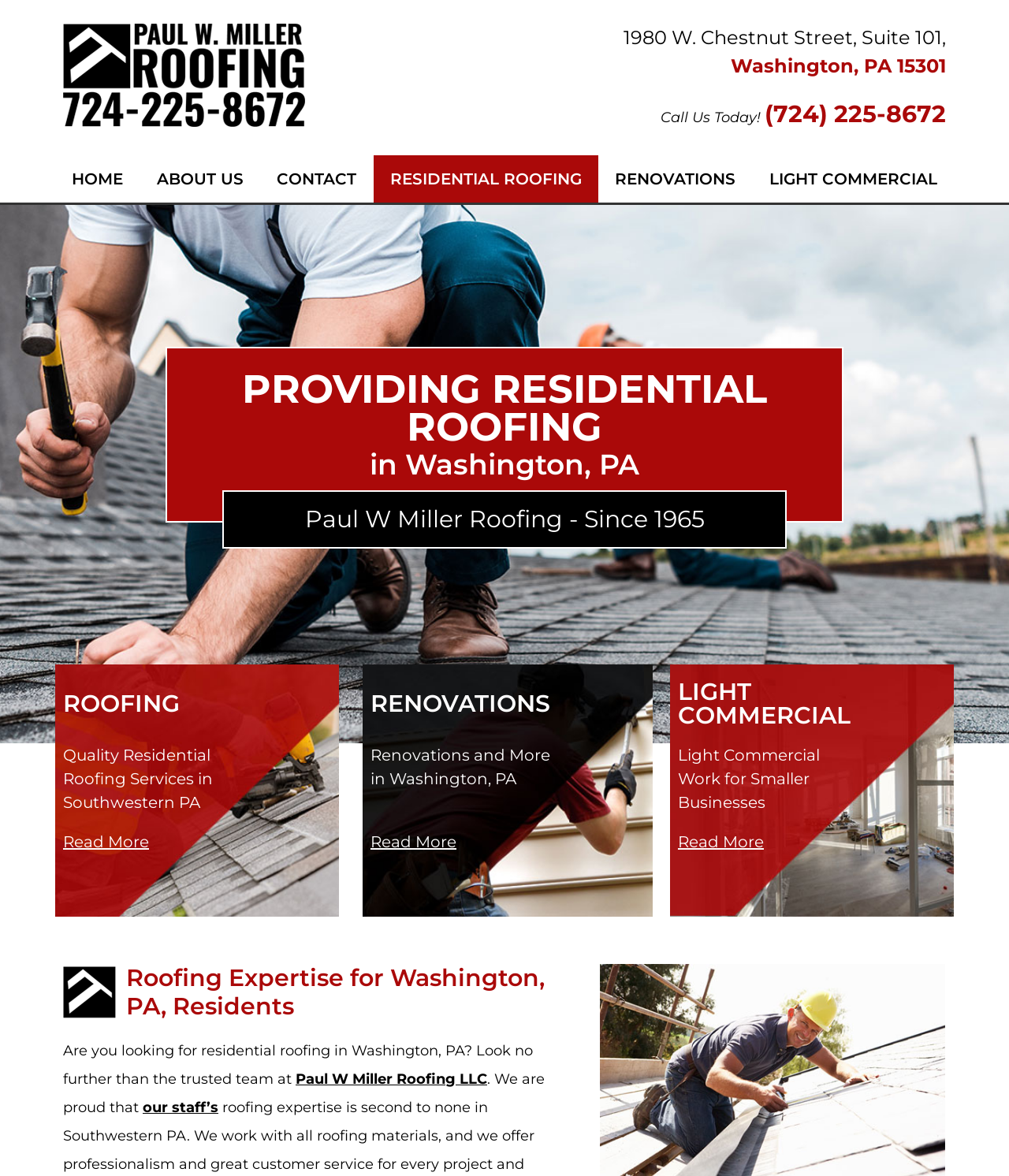Show the bounding box coordinates for the element that needs to be clicked to execute the following instruction: "Click on the 'About us' link". Provide the coordinates in the form of four float numbers between 0 and 1, i.e., [left, top, right, bottom].

None